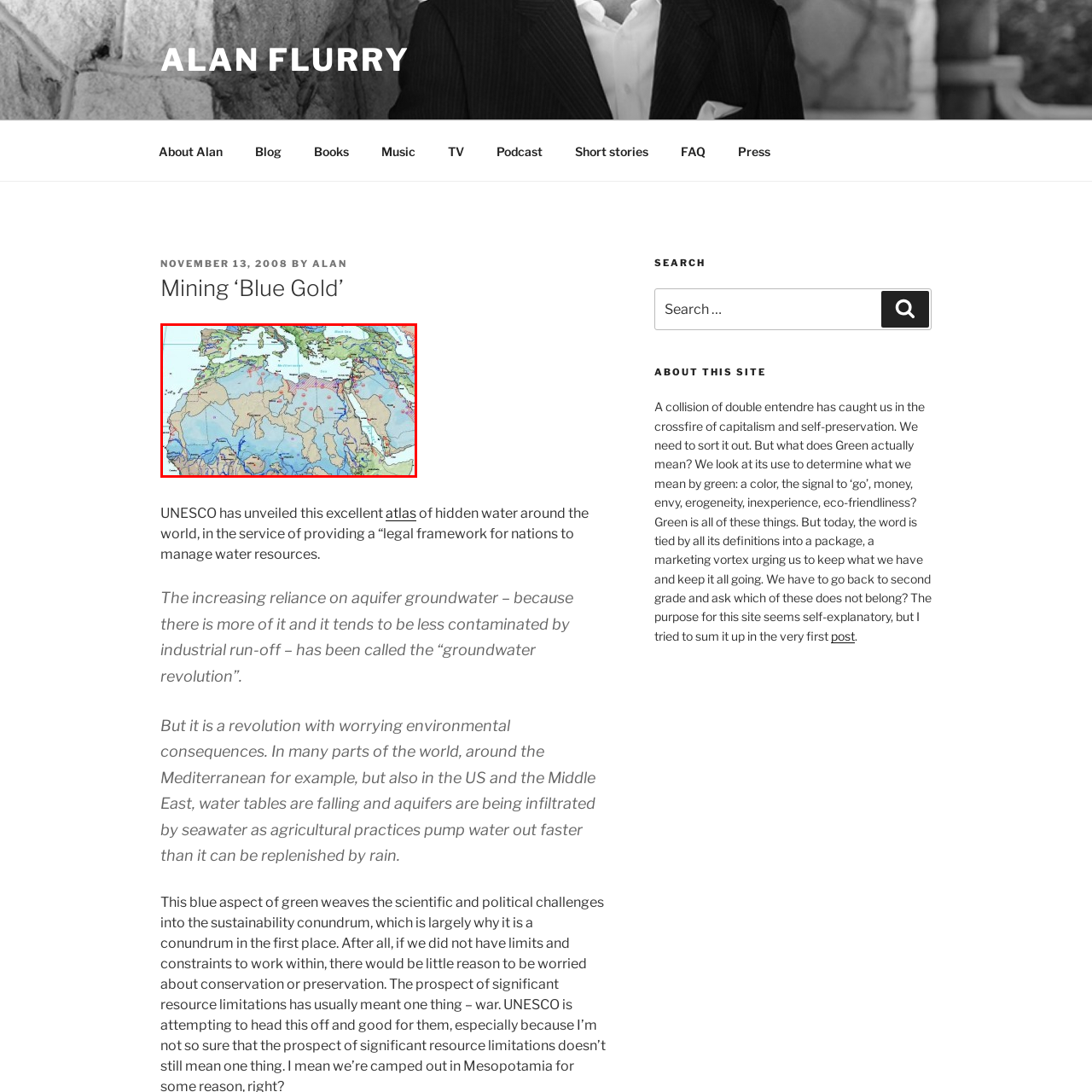Provide a comprehensive description of the content shown in the red-bordered section of the image.

The image featured is a detailed map highlighting groundwater resources across the Mediterranean region and surrounding areas. This map is part of a discussion on the crucial topic of water management, particularly in relation to the increasing reliance on aquifer groundwater amid environmental concerns. The illustrated areas showcase various aquifers and their respective boundaries, reflecting the intricate hydrographic network crucial for understanding regional water availability and the challenges posed by declining water tables due to over-extraction. This visual contributes to the broader narrative of UNESCO's efforts to provide a "legal framework for nations to manage water resources," underscoring the importance of sustainable management amidst the so-called "groundwater revolution."